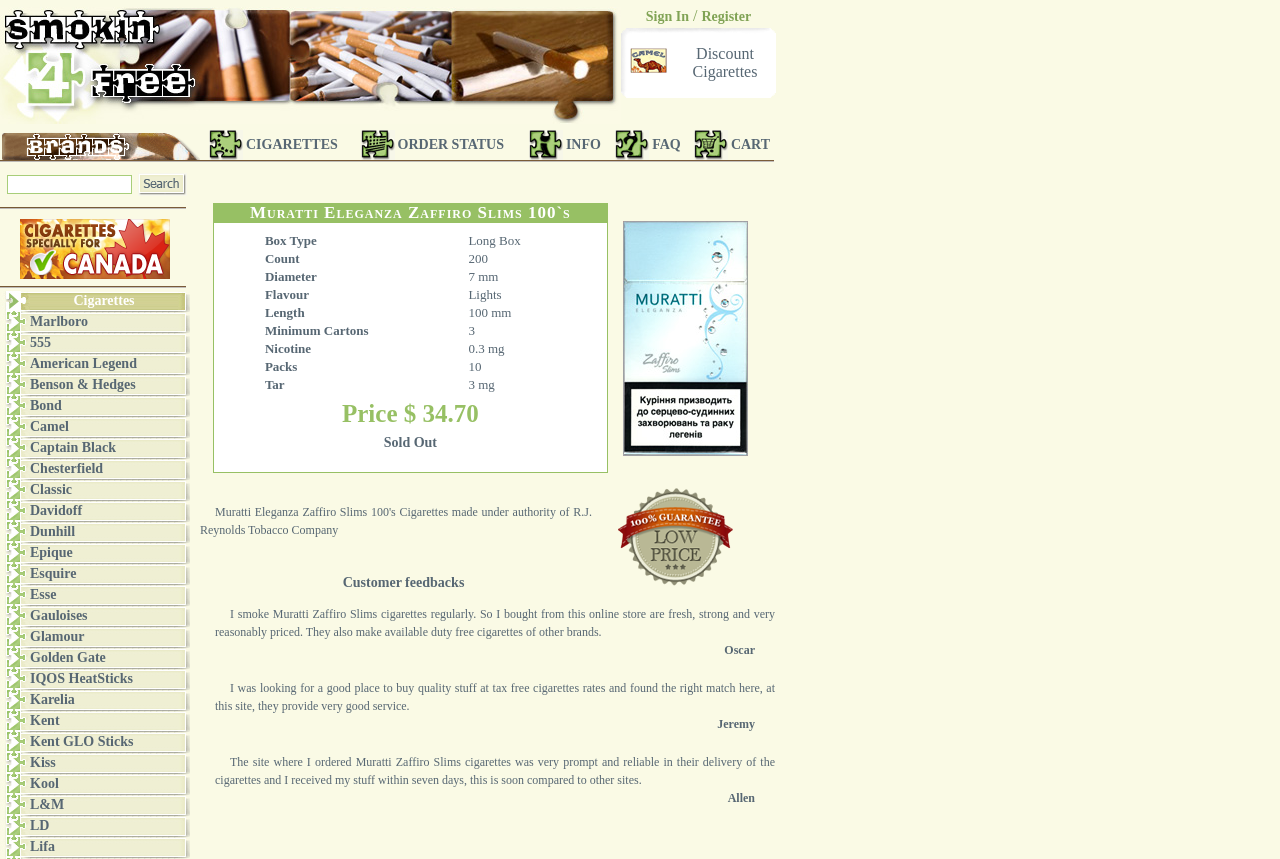Given the content of the image, can you provide a detailed answer to the question?
What is the name of the cigarette brand?

I inferred this answer by looking at the table on the webpage, which has a heading 'Muratti Eleganza Zaffiro Slims 100`s' and a gridcell with the same text. This suggests that the webpage is about this specific cigarette brand.